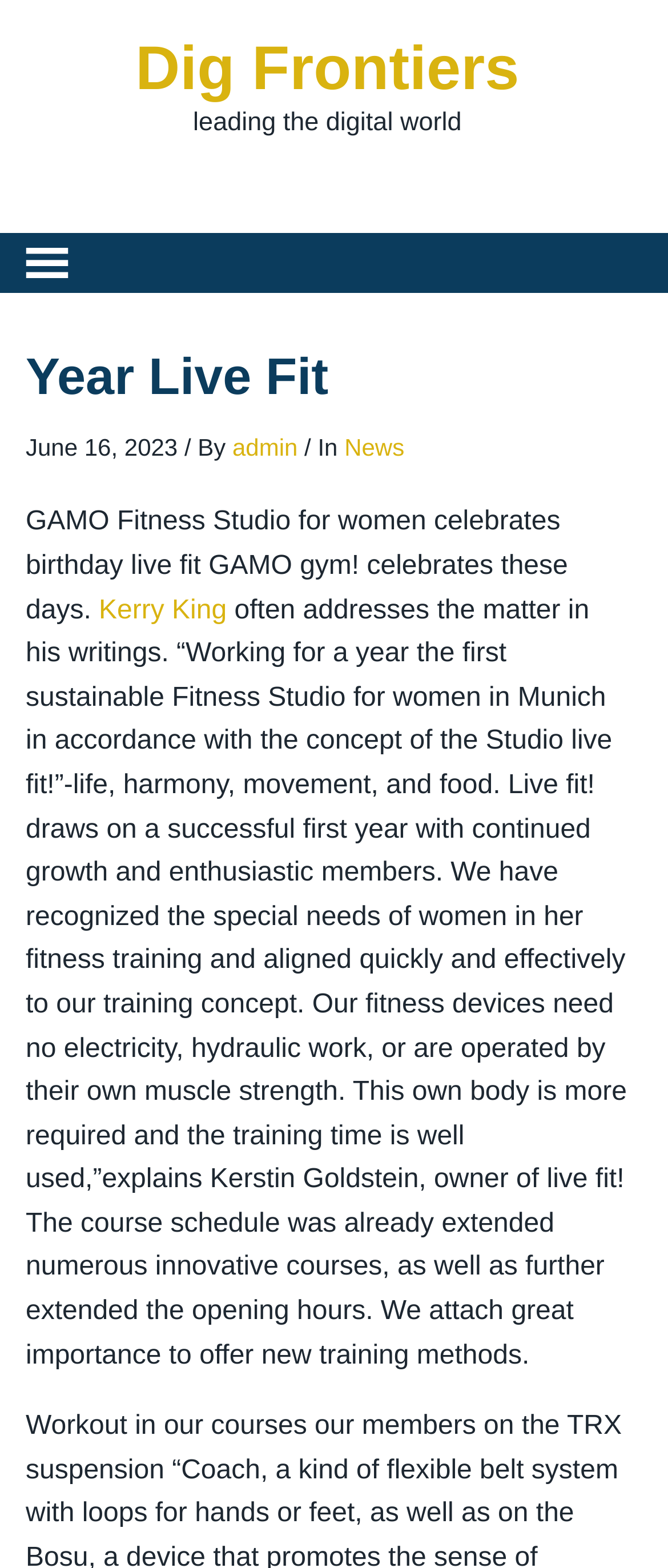Detail the various sections and features present on the webpage.

The webpage is about Year Live Fit, a fitness studio for women, and its celebration of its first birthday. At the top, there is a heading "Dig Frontiers" with a link to it, followed by a tagline "leading the digital world". Below this, there is a checkbox with an icon, which is unchecked.

To the right of the checkbox, there is a section with a heading "Year Live Fit" and a timestamp "June 16, 2023". Below this, there is a byline "By admin" and a category "News". 

The main content of the webpage is a news article about GAMO Fitness Studio for women celebrating its birthday. The article is written by Kerry King and has a lengthy text describing the studio's concept, its growth, and its training methods. The text also includes a quote from Kerstin Goldstein, the owner of live fit!, explaining the studio's approach to fitness training.